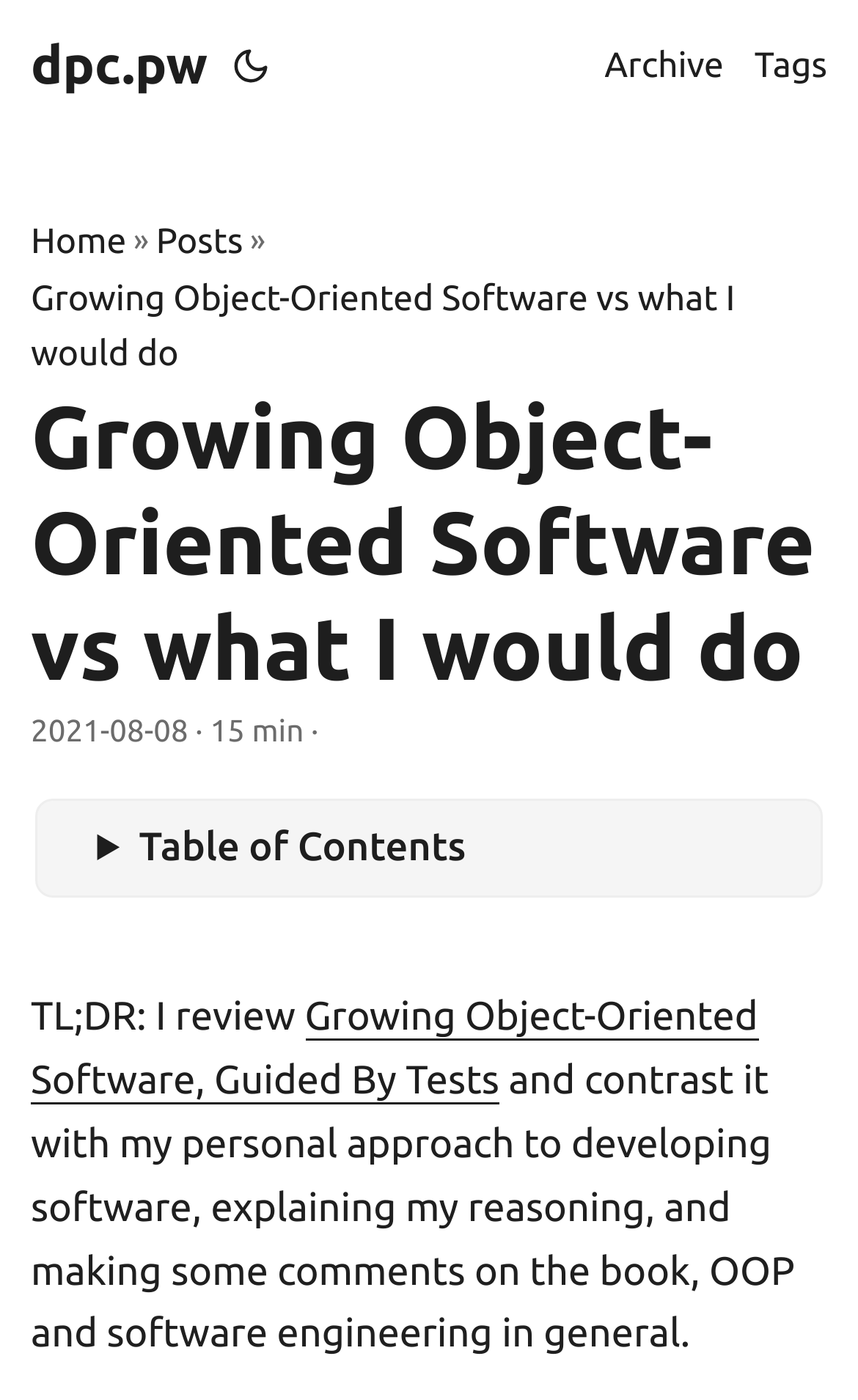Determine the bounding box coordinates of the UI element that matches the following description: "title="(Alt + T)"". The coordinates should be four float numbers between 0 and 1 in the format [left, top, right, bottom].

[0.262, 0.0, 0.324, 0.094]